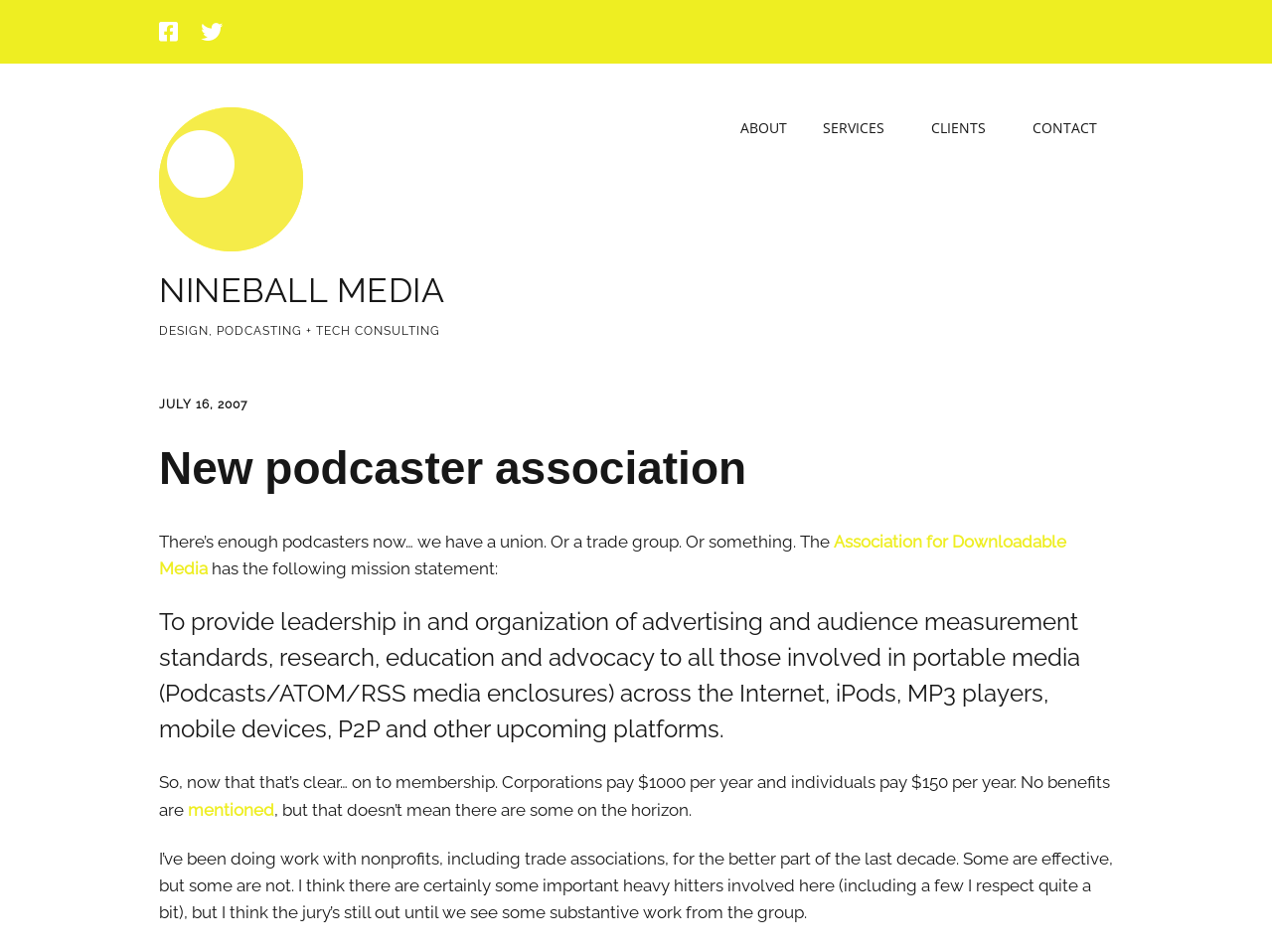Give a comprehensive overview of the webpage, including key elements.

The webpage is about Nineball Media, a company that offers design, podcasting, and tech consulting services. At the top left corner, there are social media links to Facebook and Twitter, followed by a link to Nineball Media with an accompanying image. Below this, there is a heading "NINEBALL MEDIA" with a link to the same. 

To the right of the Nineball Media link, there is a static text "DESIGN, PODCASTING + TECH CONSULTING" that describes the company's services. 

The main navigation menu is located on the right side of the page, with links to "ABOUT", "SERVICES", "CLIENTS", and "CONTACT". The "SERVICES" link is followed by sub-links to "DESIGN", "ECOURSES", "PODCASTING", and other related services. 

The main content of the page is about a new podcaster association, with a heading "New podcaster association" and a static text that describes the association's mission statement. There is also a blockquote that outlines the association's goals, including providing leadership in advertising and audience measurement standards, research, education, and advocacy. 

Further down, there is a discussion about membership fees for corporations and individuals, with a link to "mentioned" benefits. The page concludes with a personal opinion about the effectiveness of trade associations, including the new podcaster association.